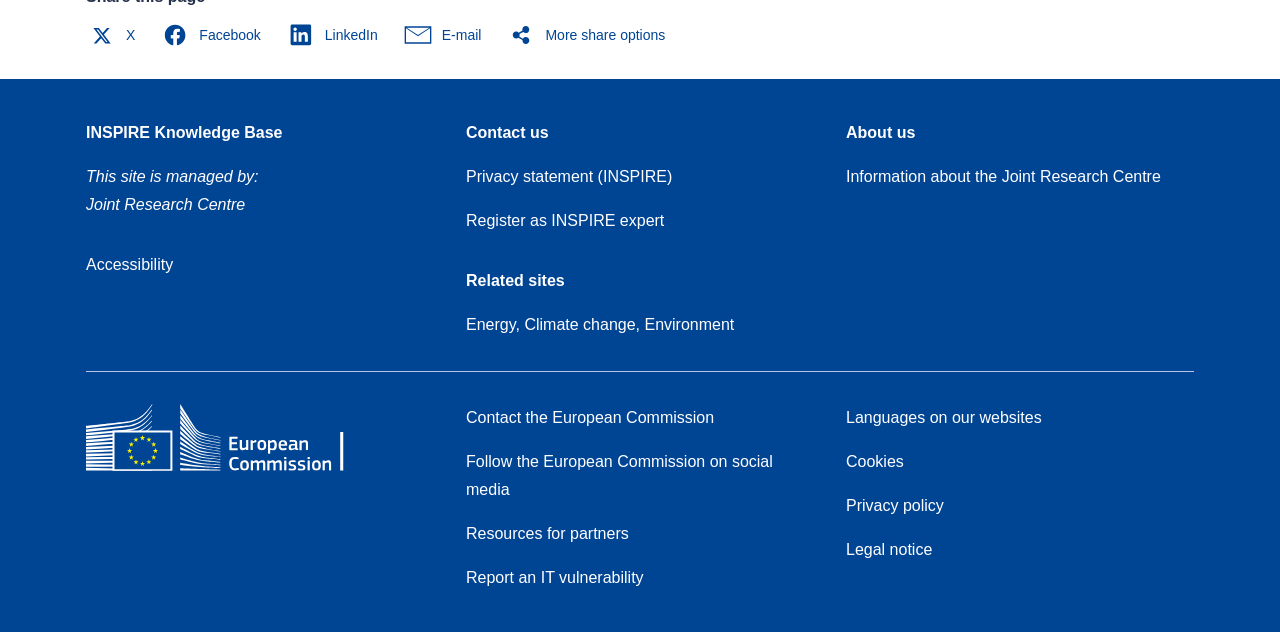Give a one-word or short-phrase answer to the following question: 
What is the name of the commission linked at the bottom of the page?

European Commission